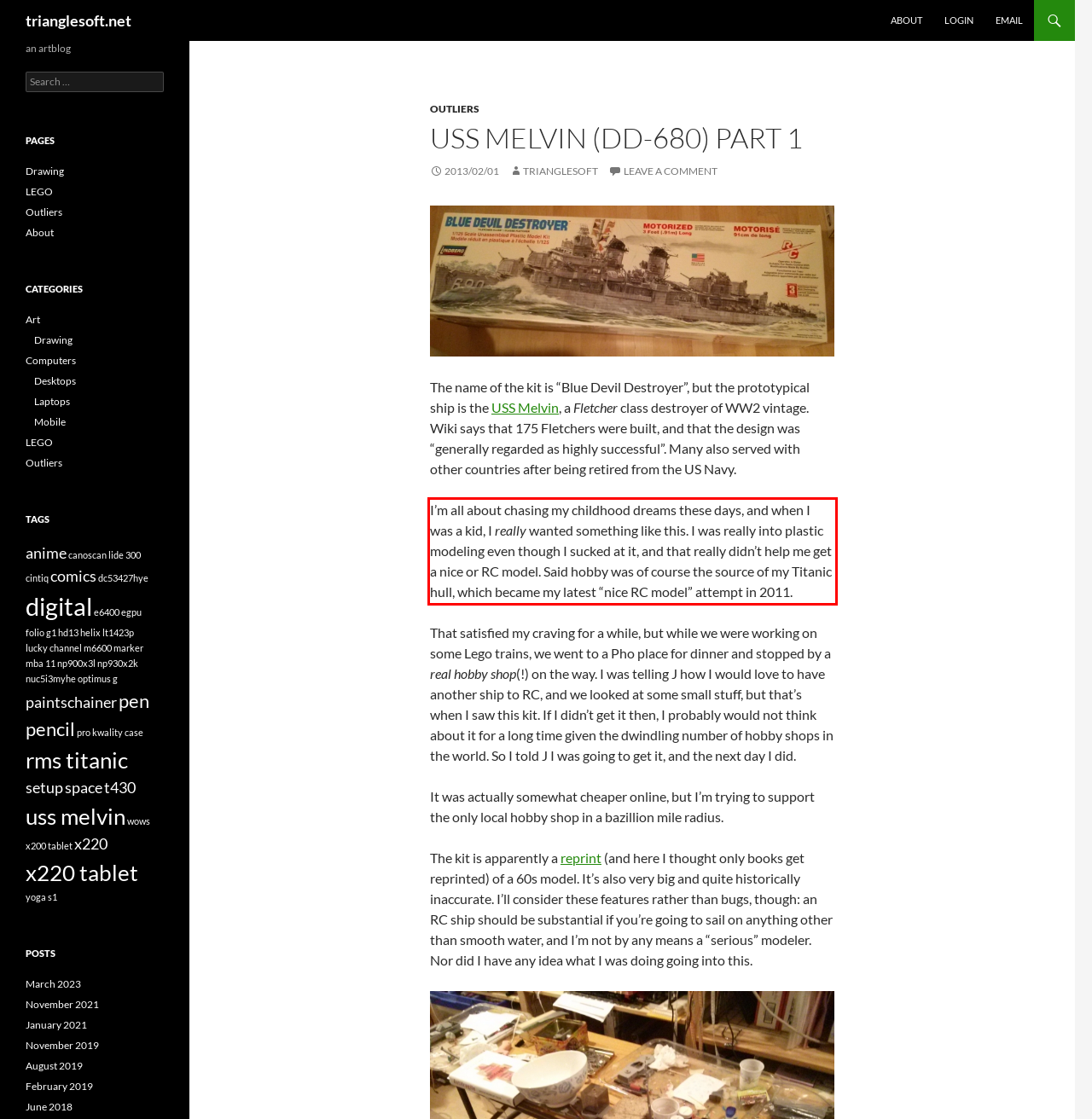Look at the webpage screenshot and recognize the text inside the red bounding box.

I’m all about chasing my childhood dreams these days, and when I was a kid, I really wanted something like this. I was really into plastic modeling even though I sucked at it, and that really didn’t help me get a nice or RC model. Said hobby was of course the source of my Titanic hull, which became my latest “nice RC model” attempt in 2011.